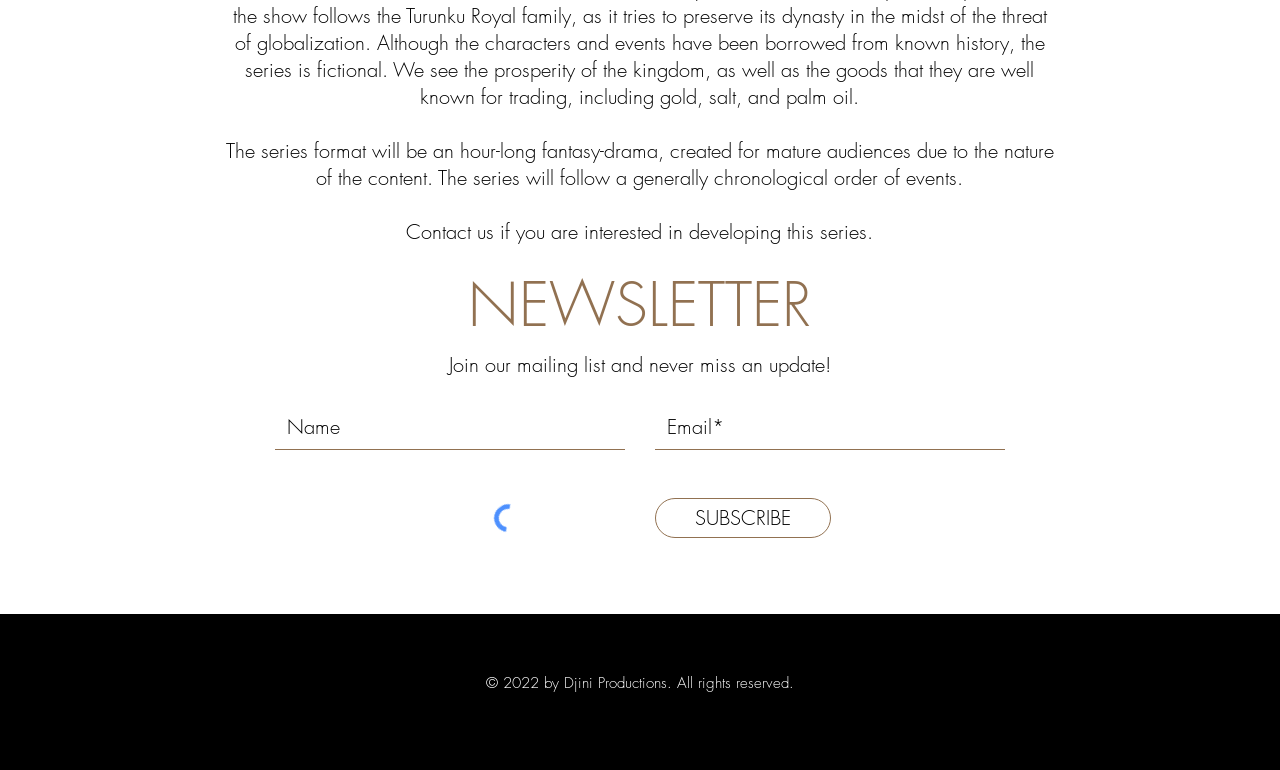Please identify the bounding box coordinates for the region that you need to click to follow this instruction: "Contact us".

[0.317, 0.283, 0.682, 0.318]